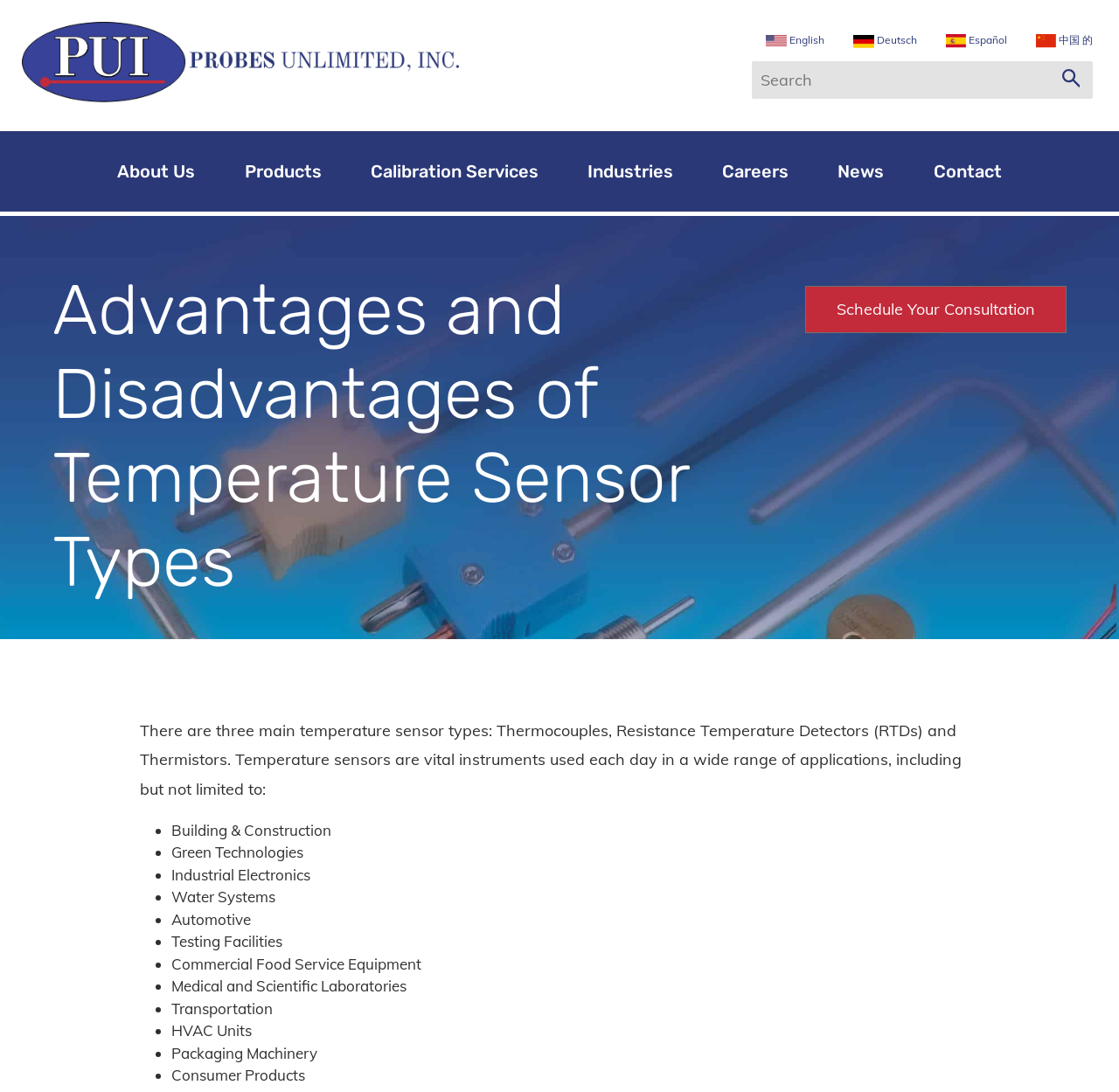Please give a concise answer to this question using a single word or phrase: 
What is the language of the 'English' link?

English